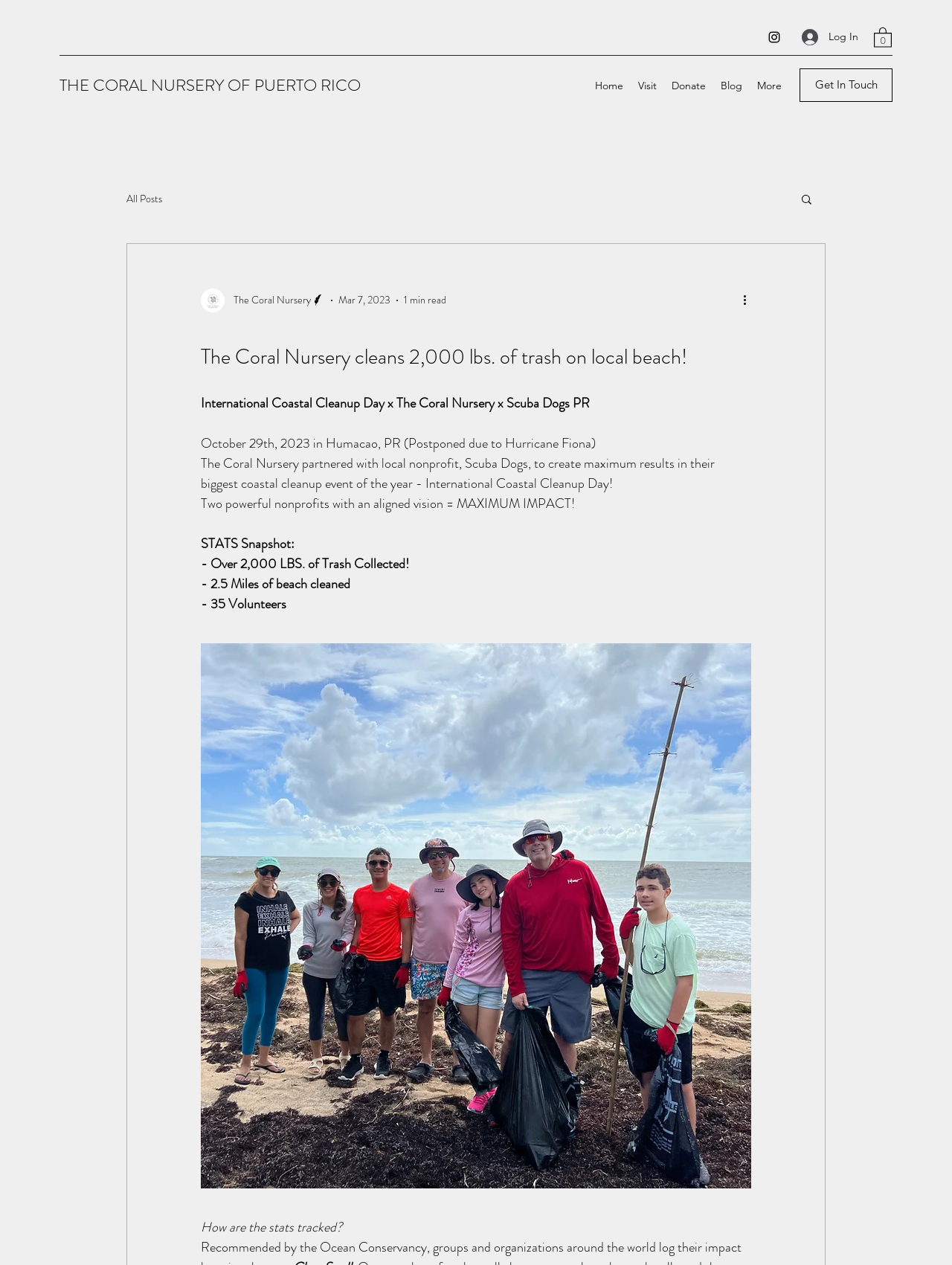What is the name of the local nonprofit partner?
Based on the visual, give a brief answer using one word or a short phrase.

Scuba Dogs